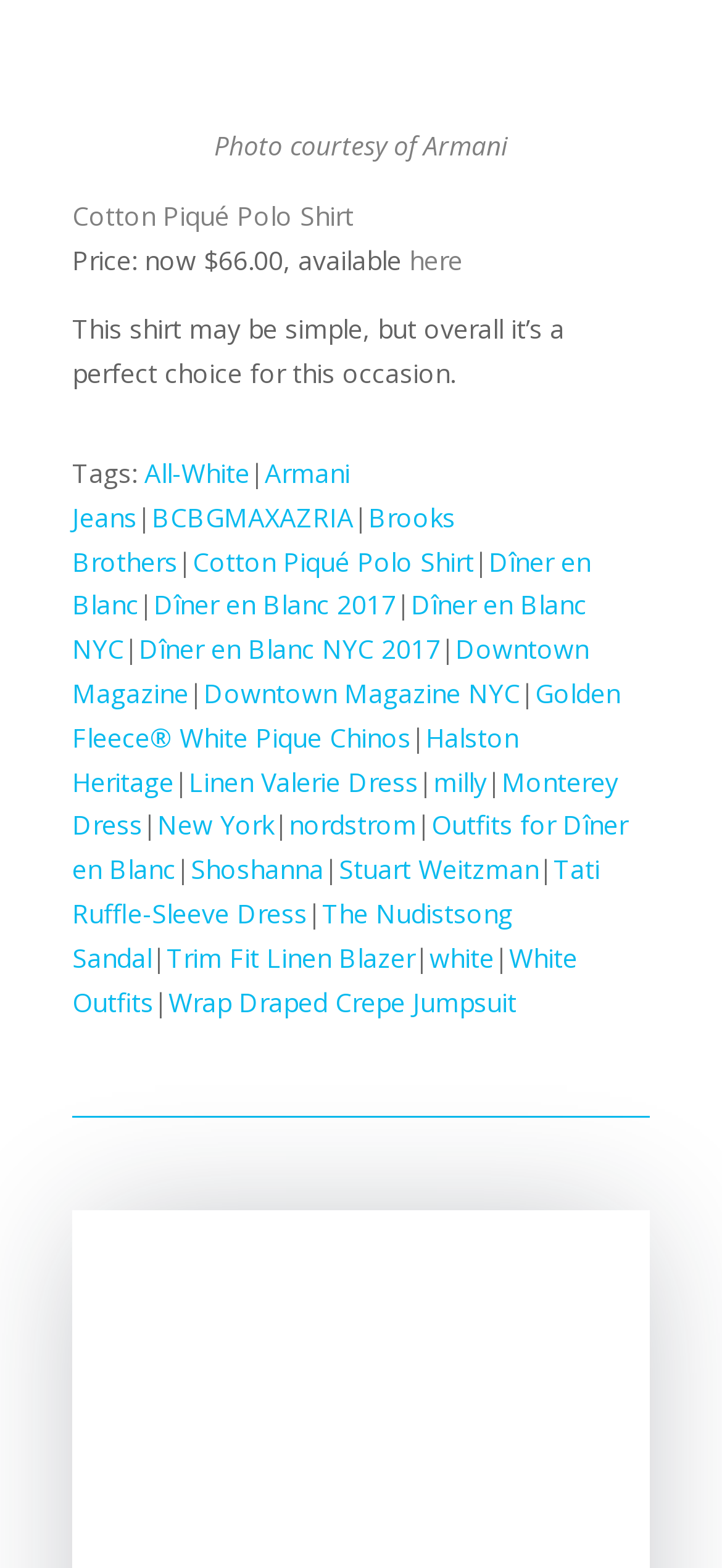Provide your answer in one word or a succinct phrase for the question: 
What is the color of the outfit mentioned in the text?

White